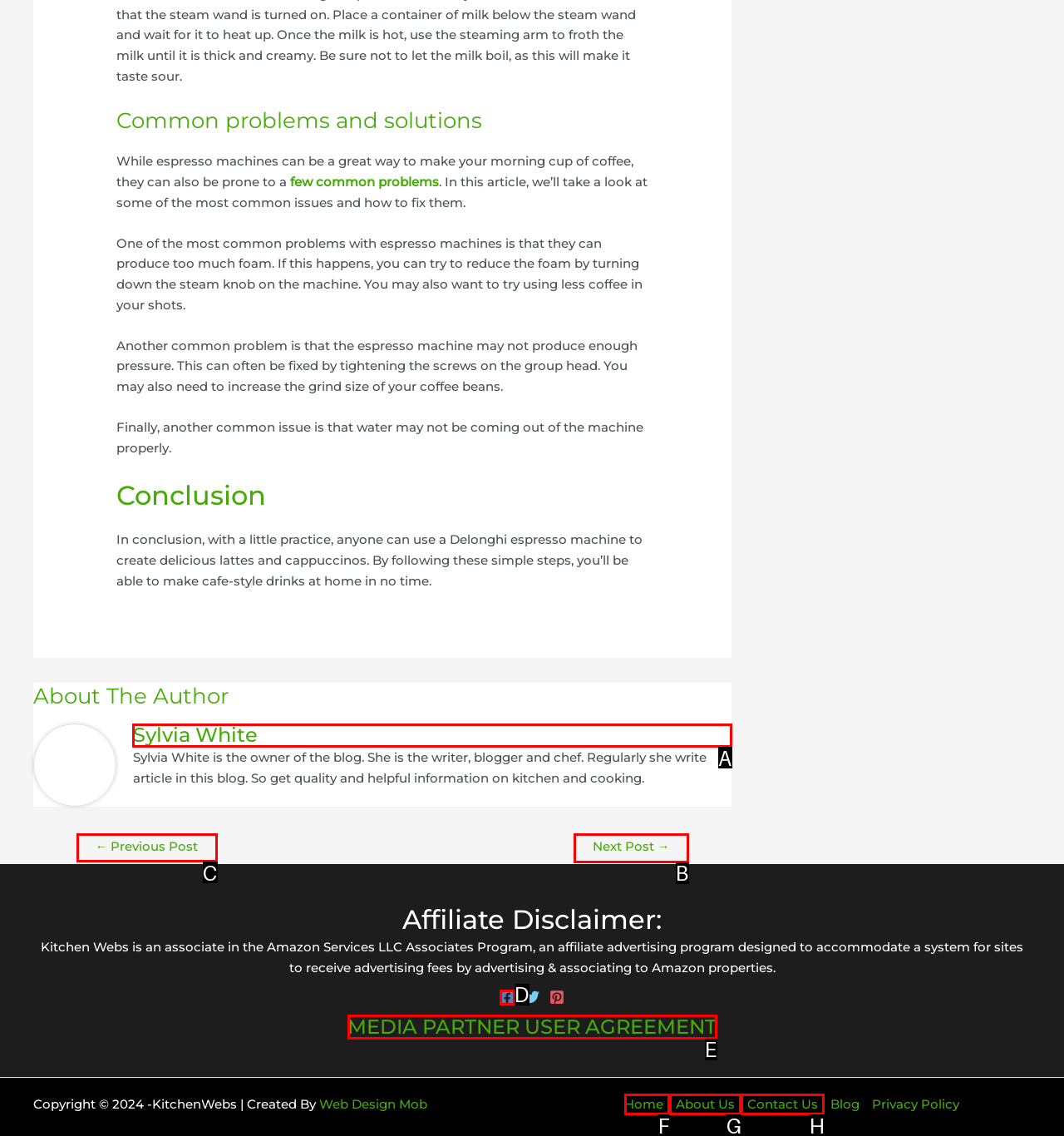Identify the correct UI element to click for this instruction: Go to the previous post
Respond with the appropriate option's letter from the provided choices directly.

C